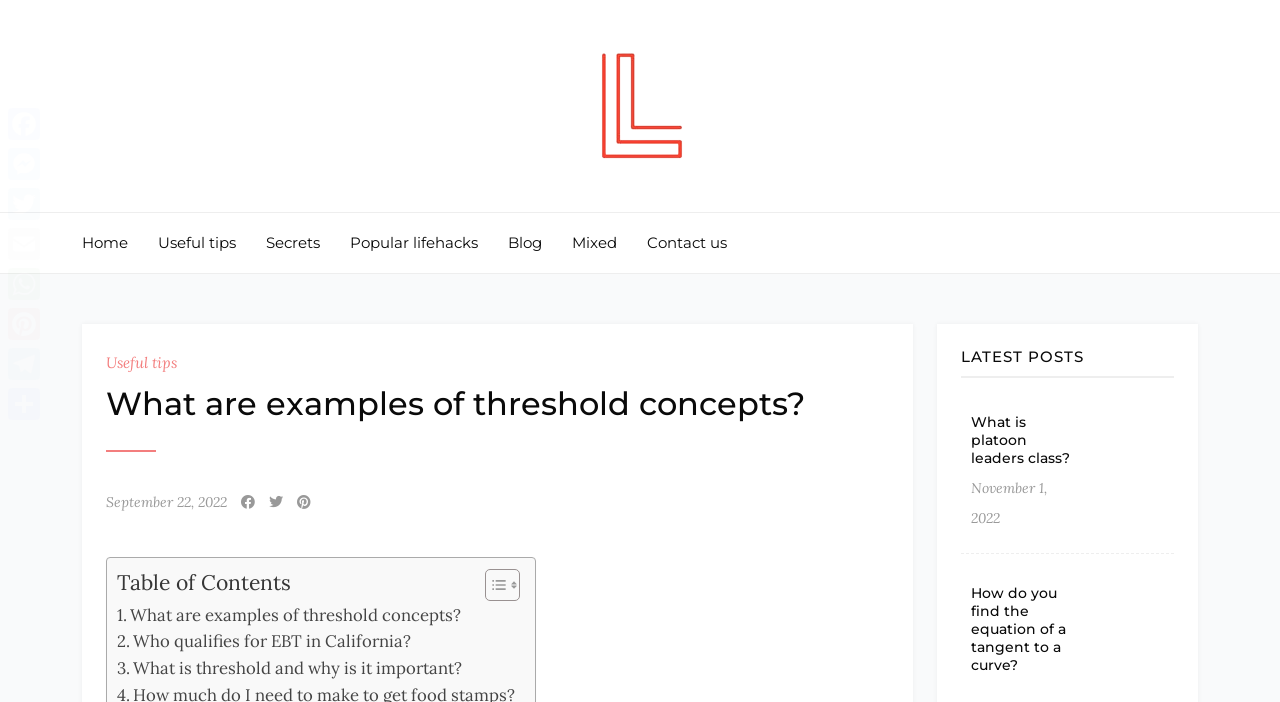Please find the bounding box coordinates (top-left x, top-left y, bottom-right x, bottom-right y) in the screenshot for the UI element described as follows: parent_node: September 22, 2022

[0.21, 0.693, 0.221, 0.736]